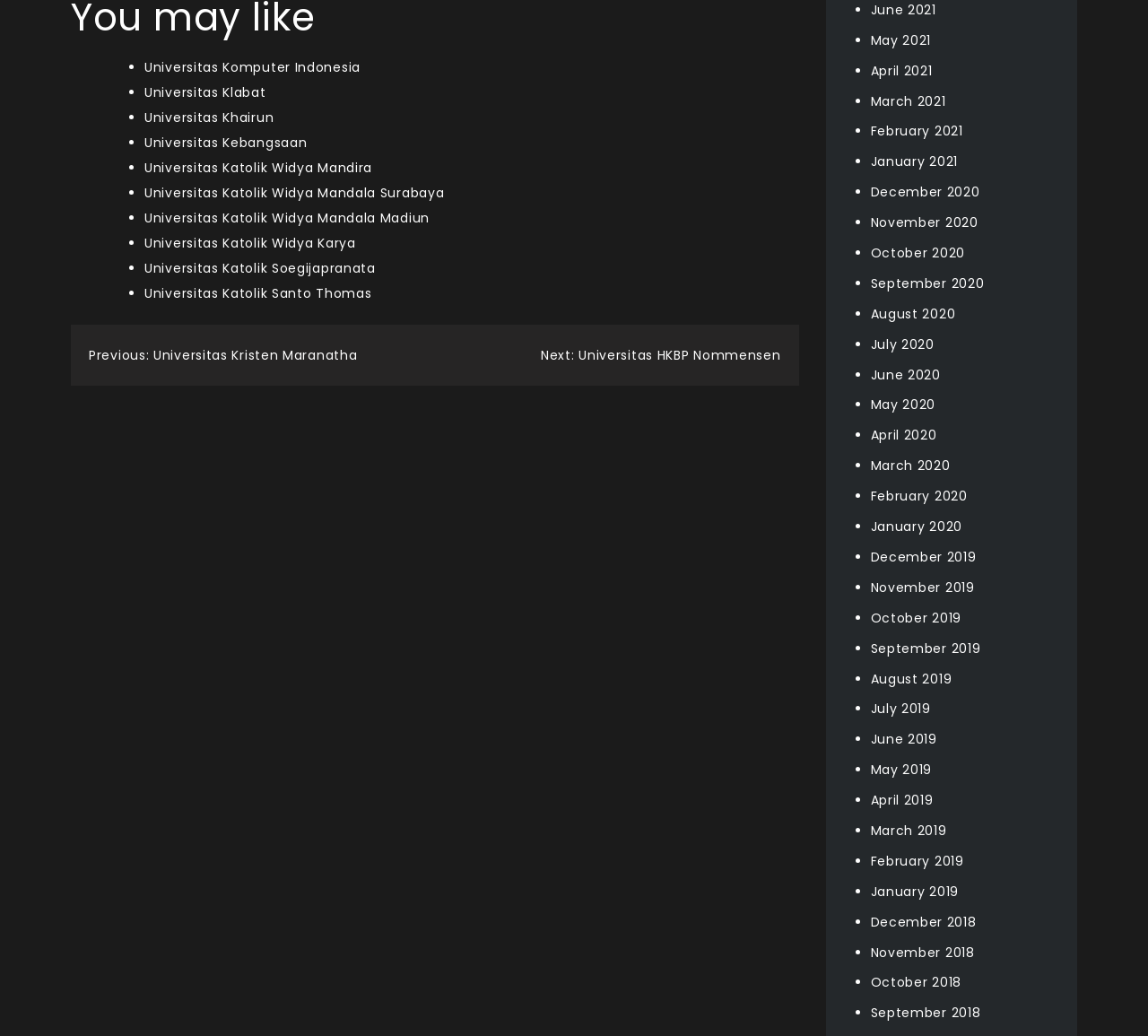Determine the bounding box coordinates of the region to click in order to accomplish the following instruction: "View posts from June 2021". Provide the coordinates as four float numbers between 0 and 1, specifically [left, top, right, bottom].

[0.758, 0.001, 0.815, 0.018]